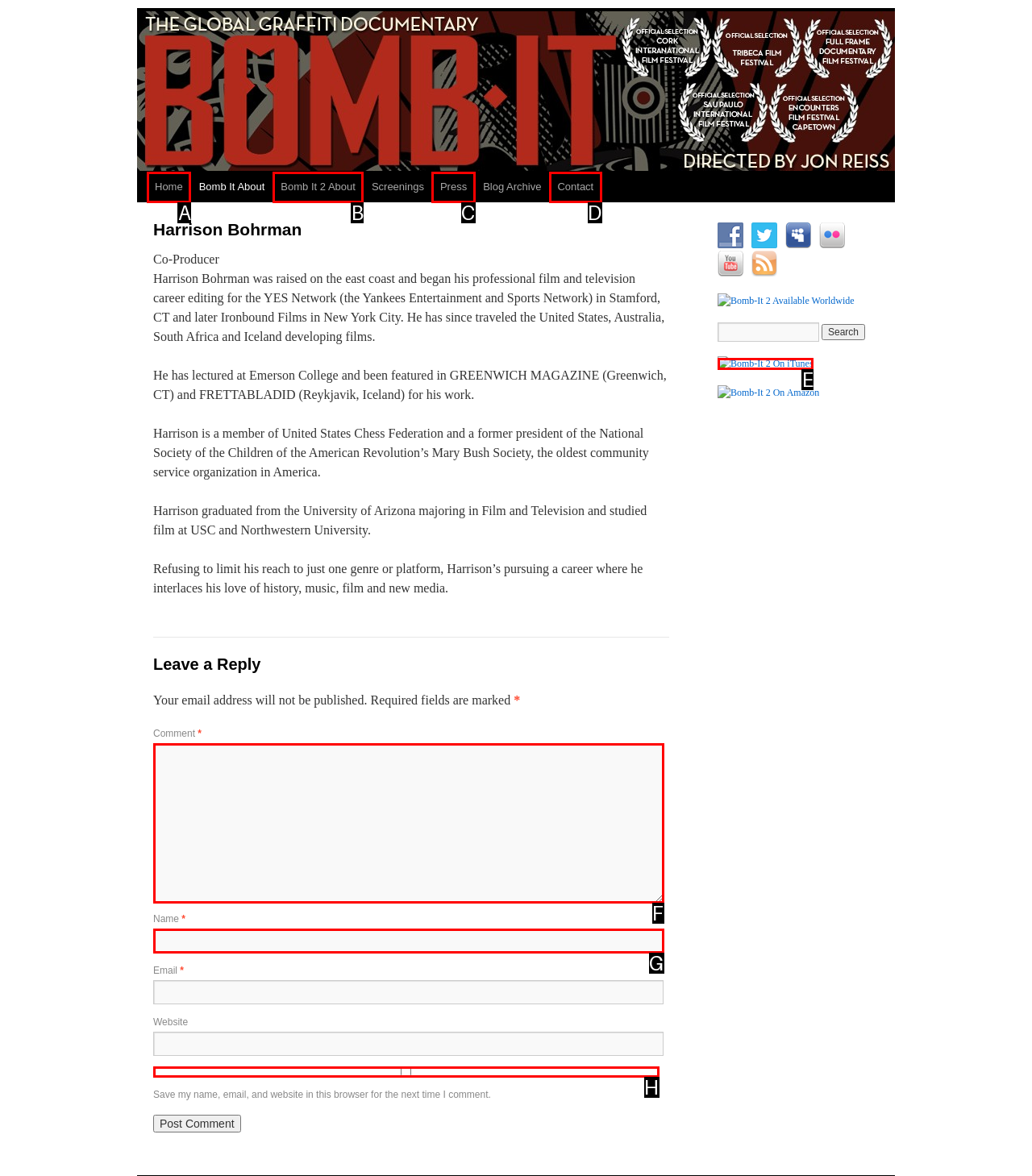Identify the HTML element that matches the description: Accept only essential cookies
Respond with the letter of the correct option.

None